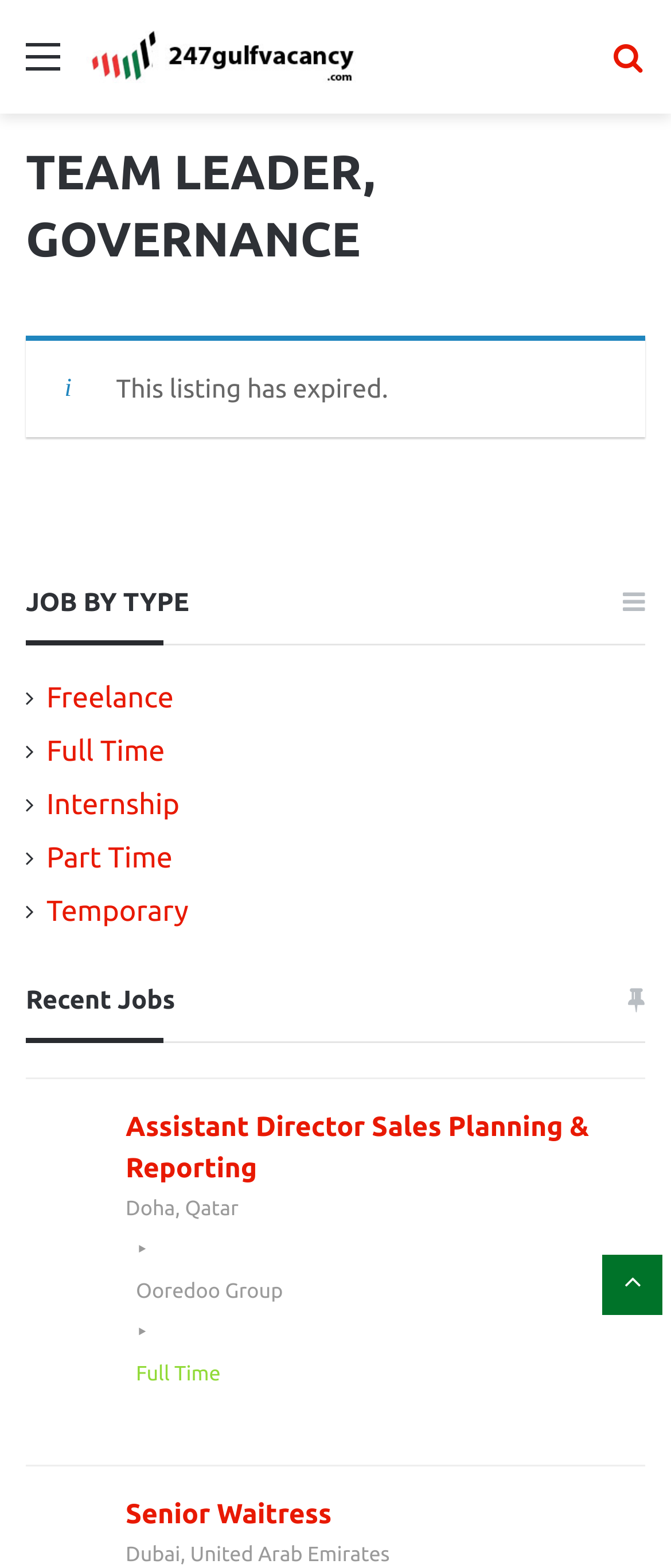Determine the bounding box coordinates of the element's region needed to click to follow the instruction: "Click on Health". Provide these coordinates as four float numbers between 0 and 1, formatted as [left, top, right, bottom].

None